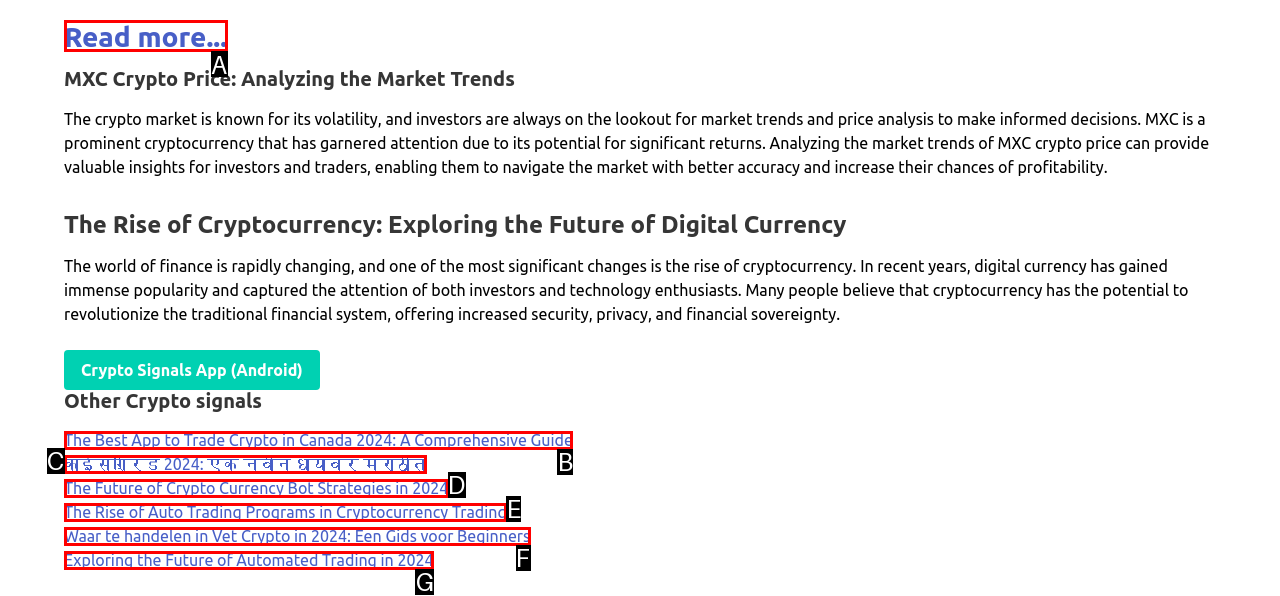From the given options, choose the HTML element that aligns with the description: Read more.... Respond with the letter of the selected element.

A